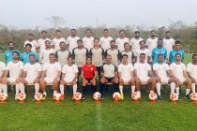Give a one-word or one-phrase response to the question: 
What are the participants dressed in?

Matching training kits